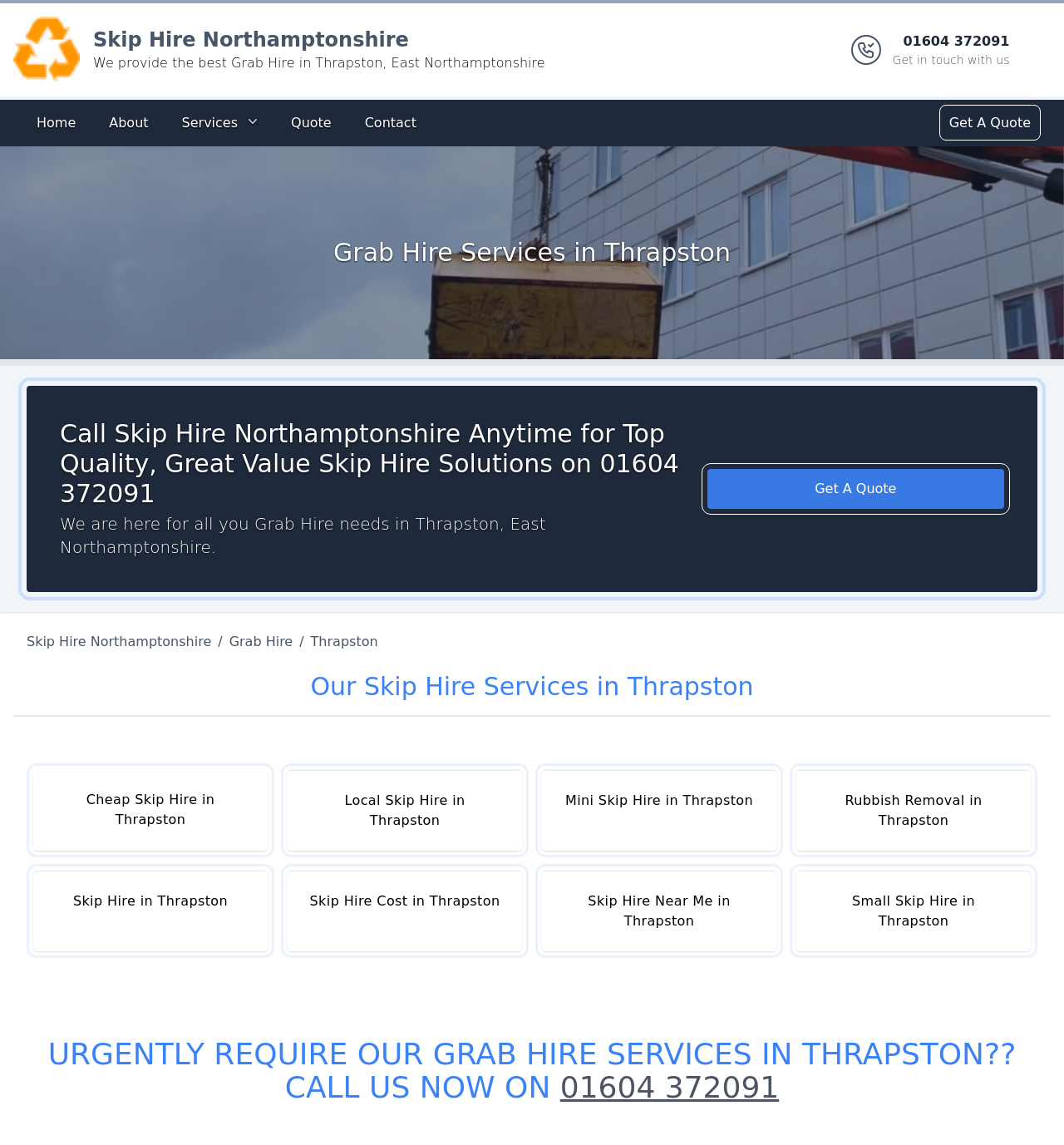Locate the headline of the webpage and generate its content.

Grab Hire Services in Thrapston